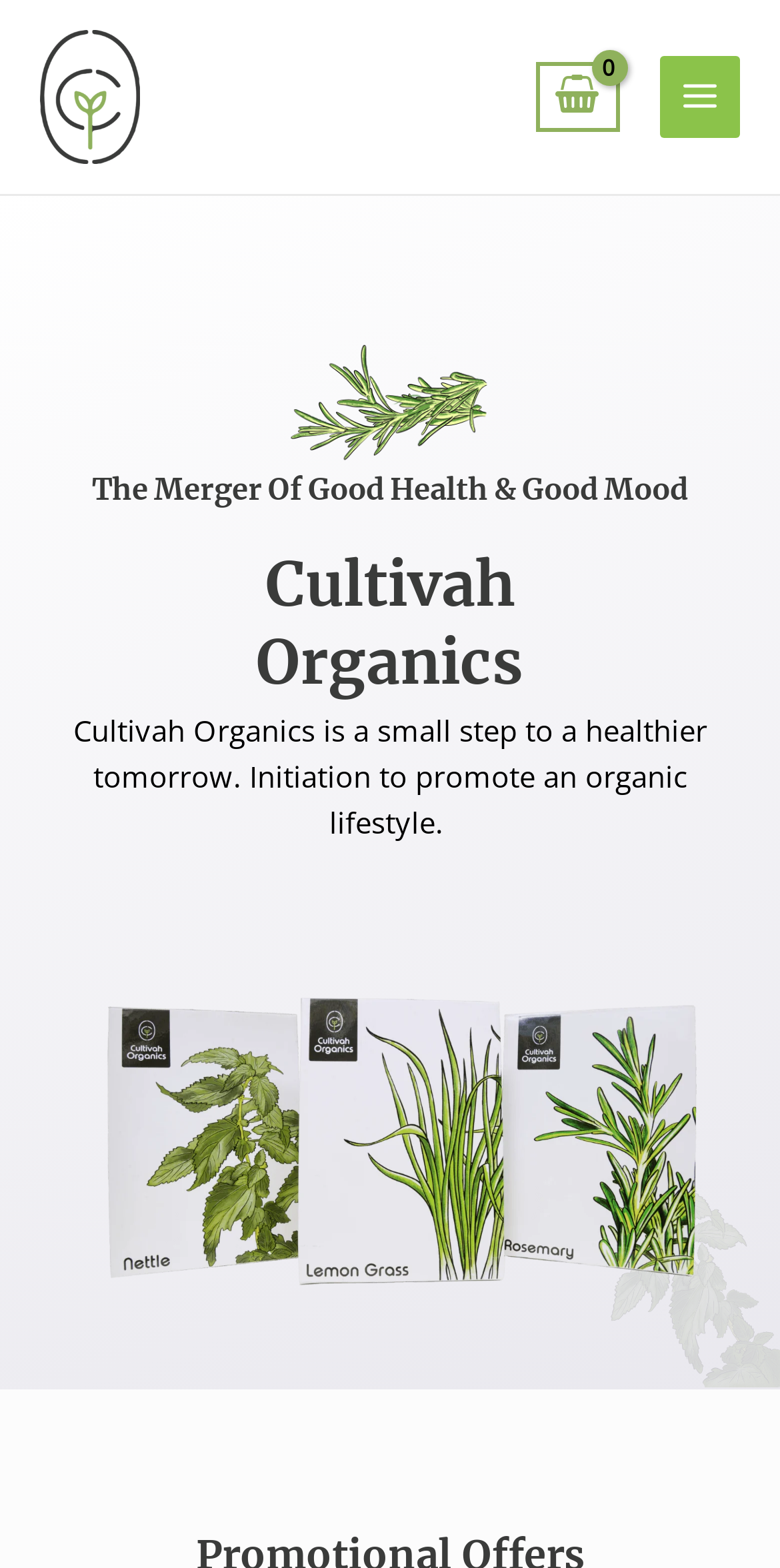Provide an in-depth caption for the contents of the webpage.

The webpage is about Cultivah Organics, a manufacturer and wholesaler of organic herbs and raw honey. At the top left of the page, there is a logo image with the text "Cultivah Organics" next to it, which is also a link. Below the logo, there is a heading that reads "The Merger Of Good Health & Good Mood" followed by another heading that says "Cultivah Organics". 

On the top right side of the page, there is a button labeled "Main Menu" with an icon, which is not expanded. Next to the button, there is a link with a shopping cart icon and the text "0". 

Further down the page, there is a section that showcases a product image of Tipple, along with an image of Rosemary Leaf. Below these images, there is a paragraph of text that describes Cultivah Organics as a small step towards a healthier tomorrow, promoting an organic lifestyle.